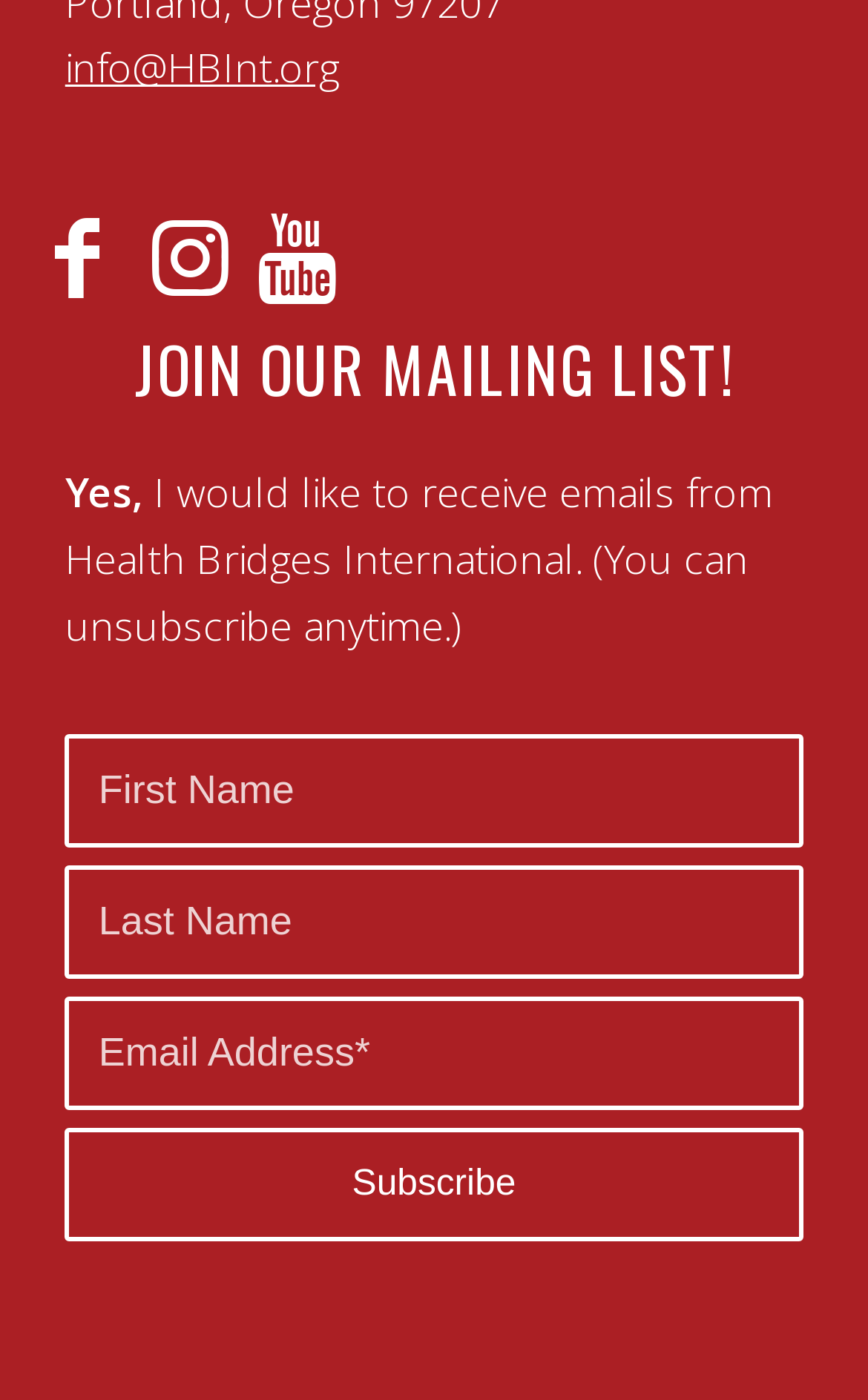Indicate the bounding box coordinates of the element that must be clicked to execute the instruction: "Subscribe to the mailing list". The coordinates should be given as four float numbers between 0 and 1, i.e., [left, top, right, bottom].

[0.075, 0.805, 0.925, 0.886]